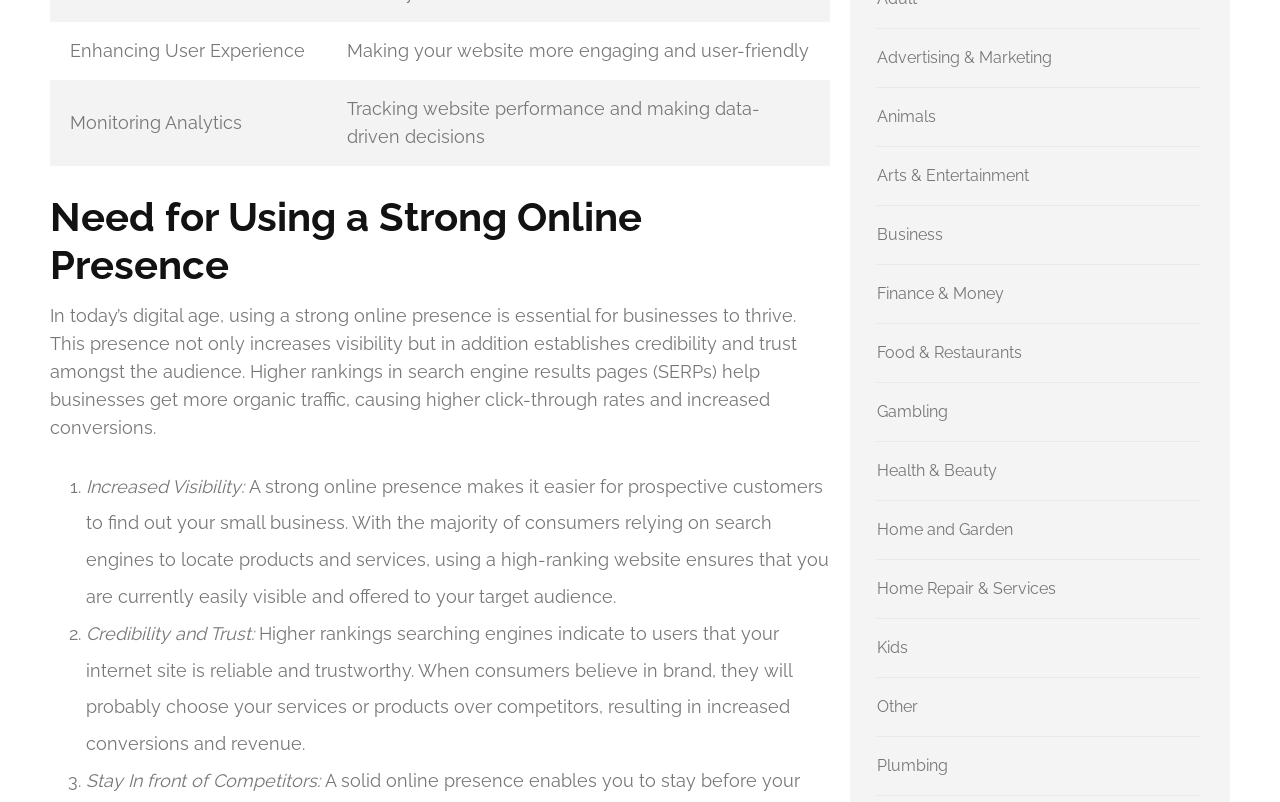What is the importance of a strong online presence?
Please analyze the image and answer the question with as much detail as possible.

According to the webpage, a strong online presence is essential for businesses to thrive. It not only increases visibility but also establishes credibility and trust amongst the audience. This is evident from the text 'In today’s digital age, using a strong online presence is essential for businesses to thrive. This presence not only increases visibility but in addition establishes credibility and trust amongst the audience.'